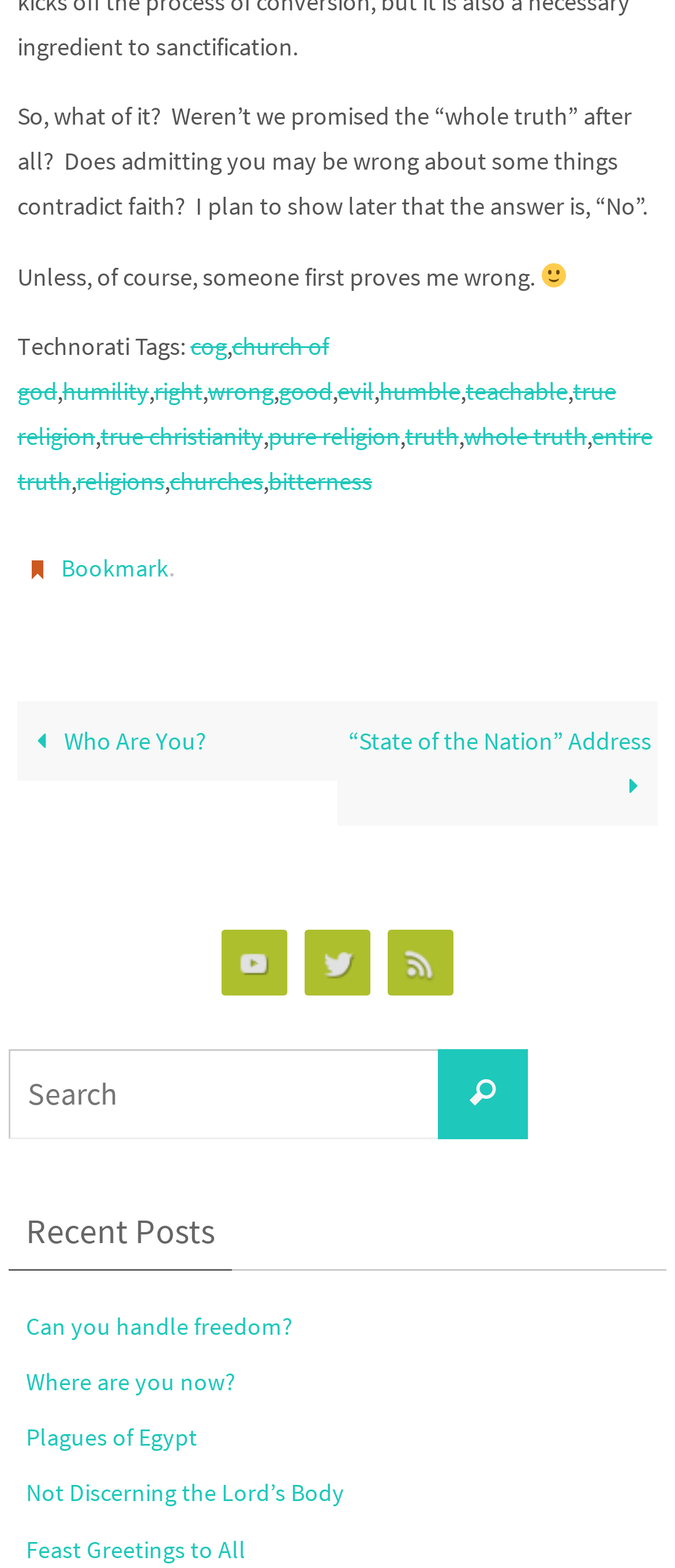Identify the bounding box coordinates for the region of the element that should be clicked to carry out the instruction: "Click the 'Bookmark' link". The bounding box coordinates should be four float numbers between 0 and 1, i.e., [left, top, right, bottom].

[0.09, 0.352, 0.249, 0.373]